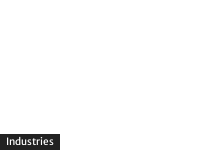What type of approach does the layout suggest?
Look at the image and respond with a single word or a short phrase.

Structured